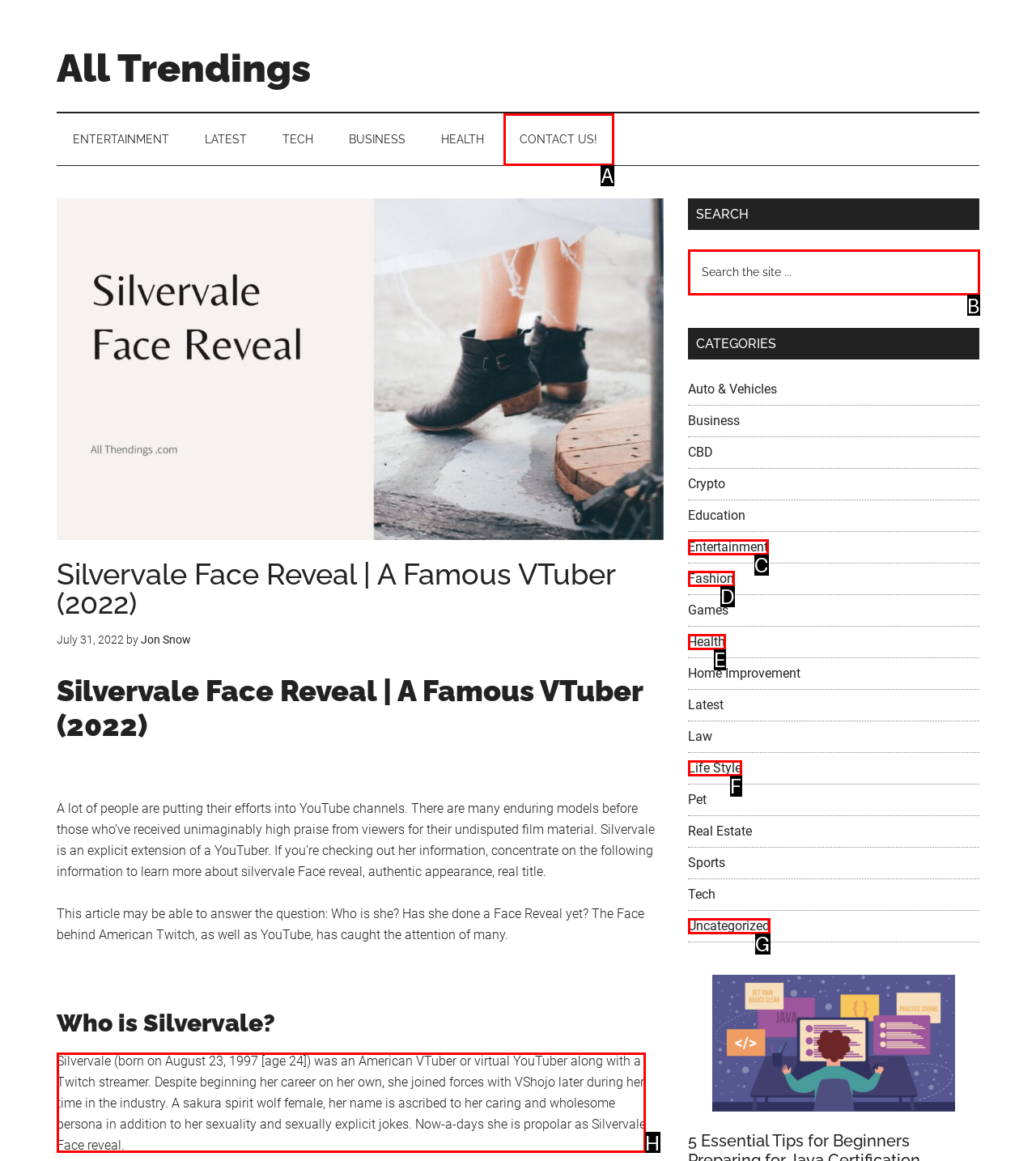Choose the letter of the option you need to click to View the company history. Answer with the letter only.

None